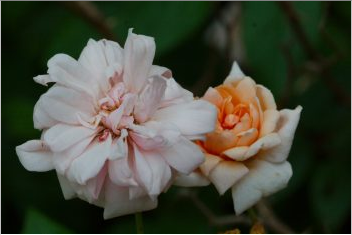Deliver an in-depth description of the image, highlighting major points.

The image captures a beautiful close-up of two roses from the 'Perle d’Or' variety, showcasing their delicate features and soft colors. On the left, a fuller bloom with soft pink petals displays a slightly wrinkled appearance, indicating its age and the effects of time. To the right, a smaller, more open bud reveals warm peach tones, transitioning to a lighter shade towards the edges. The lush green foliage serves as a vibrant backdrop, enhancing the roses' gentle hues. Together, these blooms not only highlight the beauty of the 'Perle d’Or' roses but also evoke a sense of tranquility and appreciation for nature's artistry. This photograph was taken on Tuesday, May 29, 2018, by Henry, emphasizing the personal connection and the story behind the captured moment.